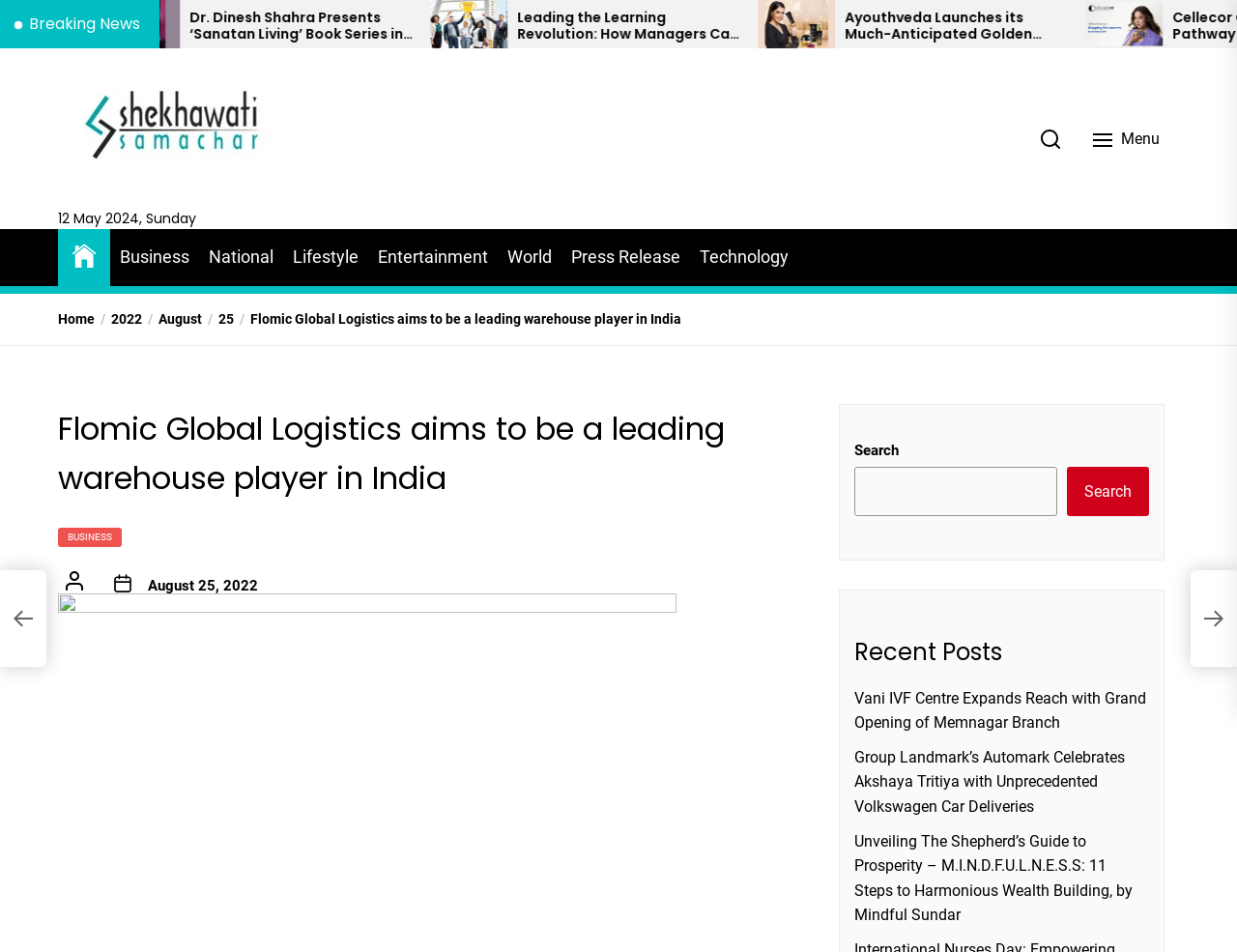Can you extract the headline from the webpage for me?

Flomic Global Logistics aims to be a leading warehouse player in India